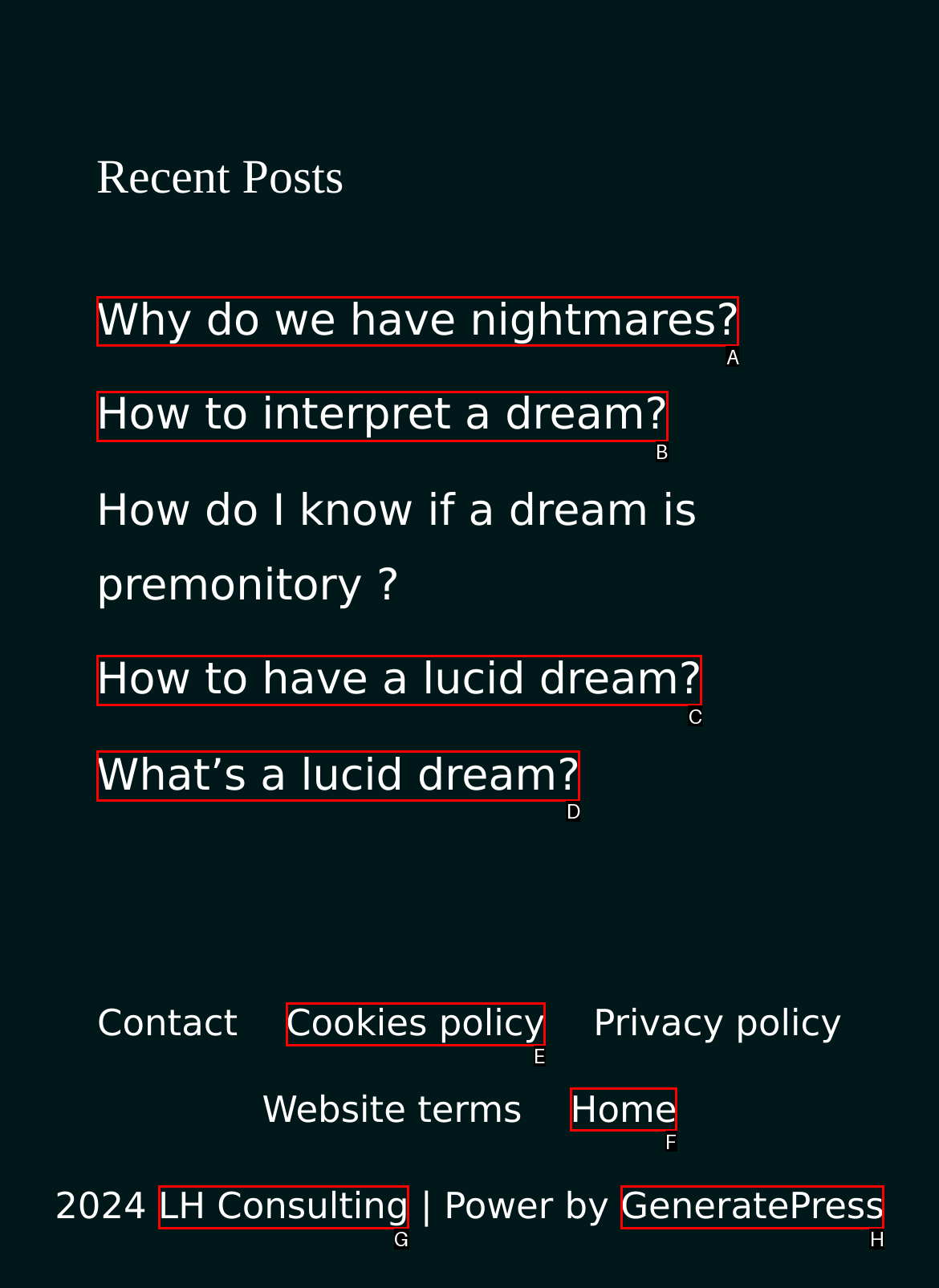Indicate the HTML element that should be clicked to perform the task: Learn about nightmares Reply with the letter corresponding to the chosen option.

A